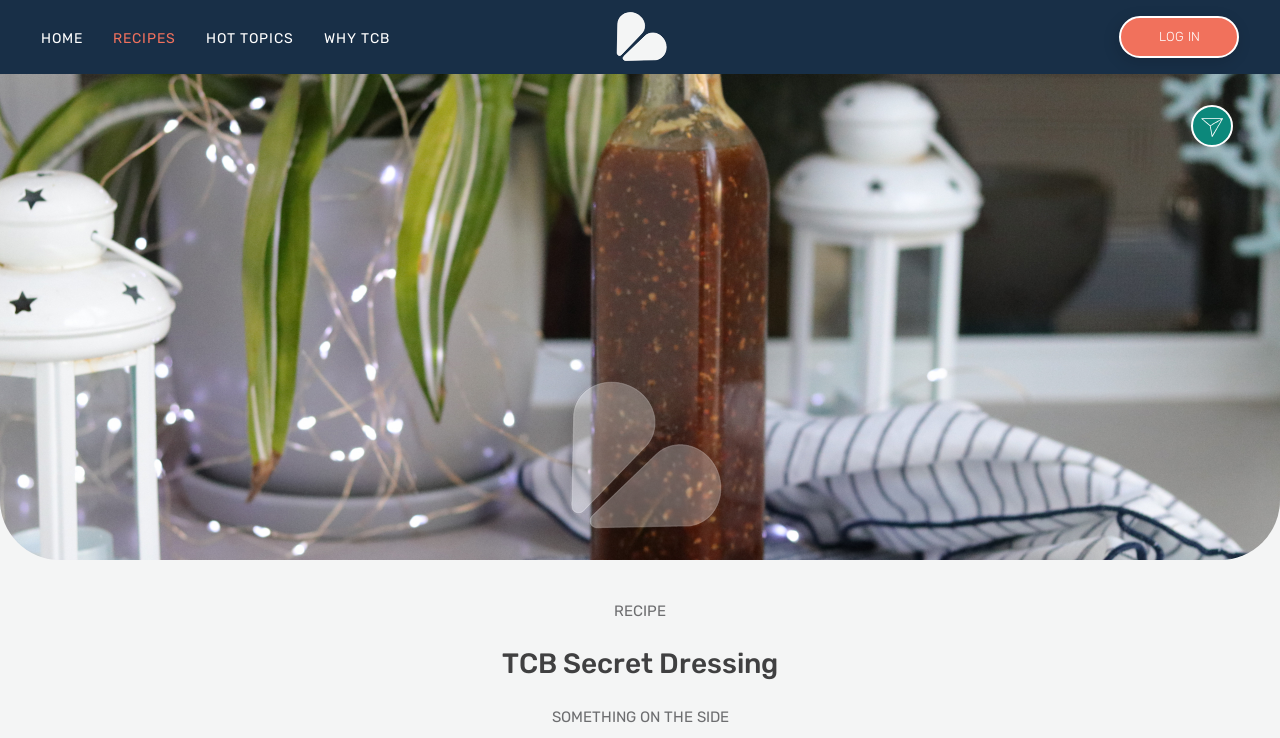Provide the bounding box coordinates of the UI element that matches the description: "RECIPES".

[0.088, 0.04, 0.137, 0.063]